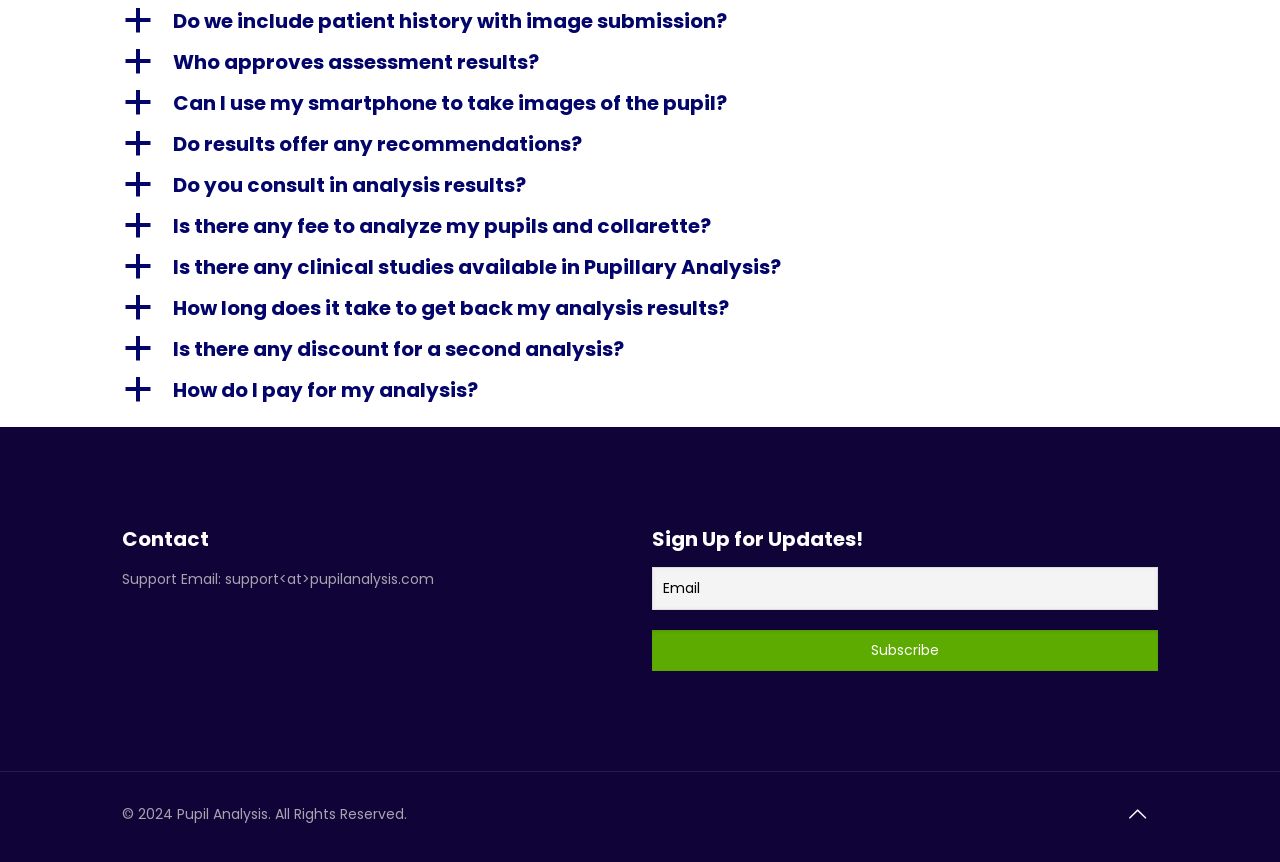Using the element description a Who approves assessment results?, predict the bounding box coordinates for the UI element. Provide the coordinates in (top-left x, top-left y, bottom-right x, bottom-right y) format with values ranging from 0 to 1.

[0.094, 0.052, 0.906, 0.093]